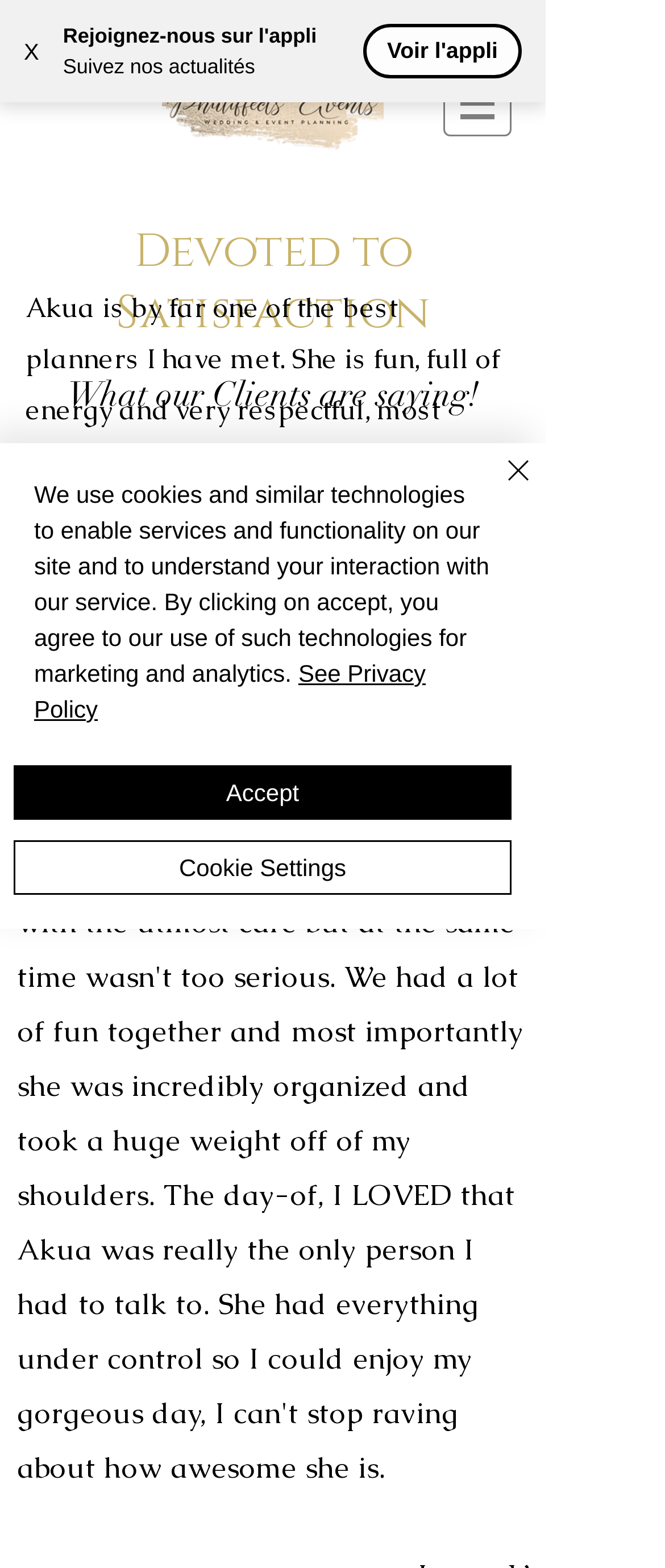Using the given description, provide the bounding box coordinates formatted as (top-left x, top-left y, bottom-right x, bottom-right y), with all values being floating point numbers between 0 and 1. Description: See Privacy Policy

[0.051, 0.421, 0.64, 0.461]